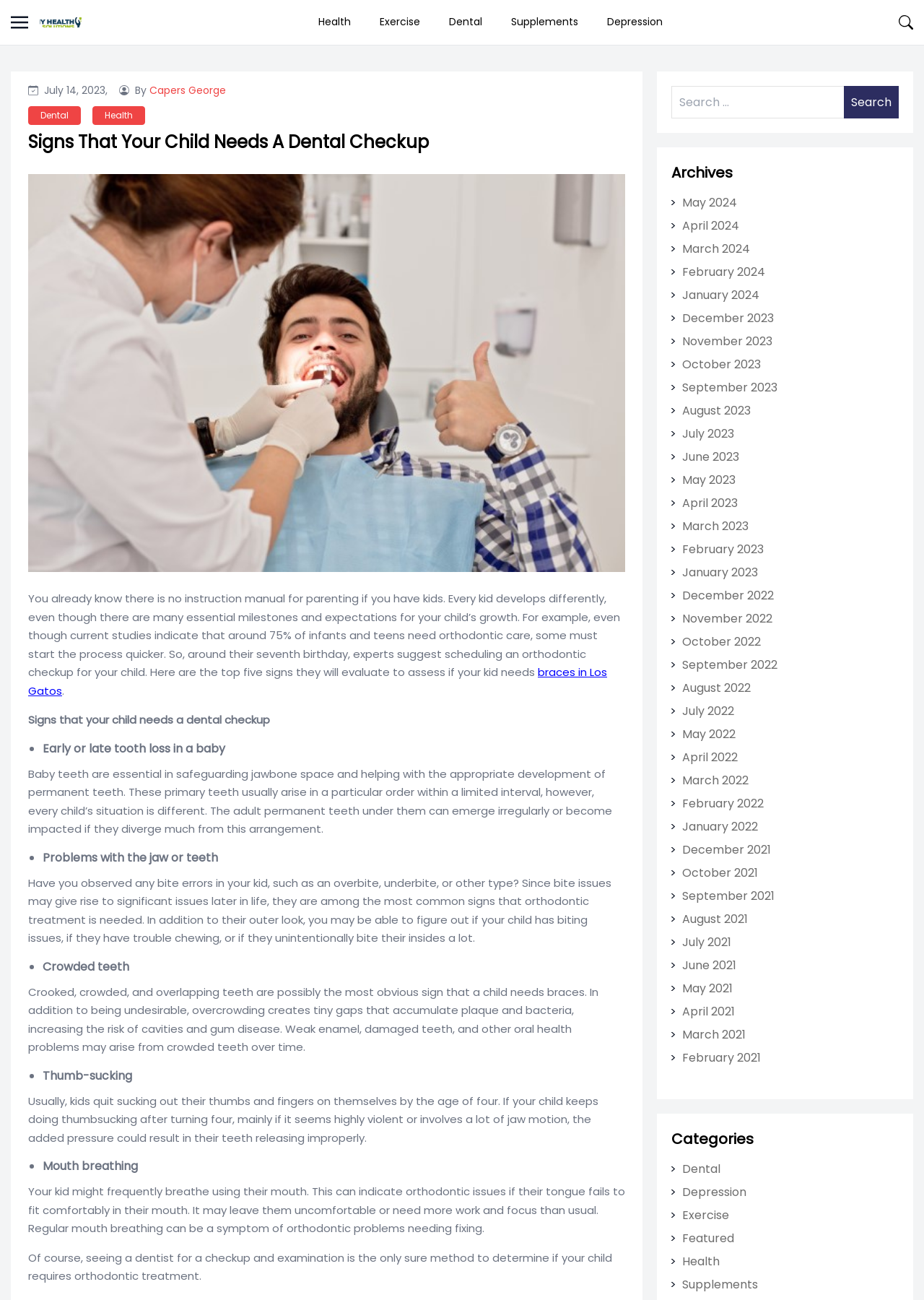Give a concise answer using only one word or phrase for this question:
What is the topic of the article?

Dental Checkup